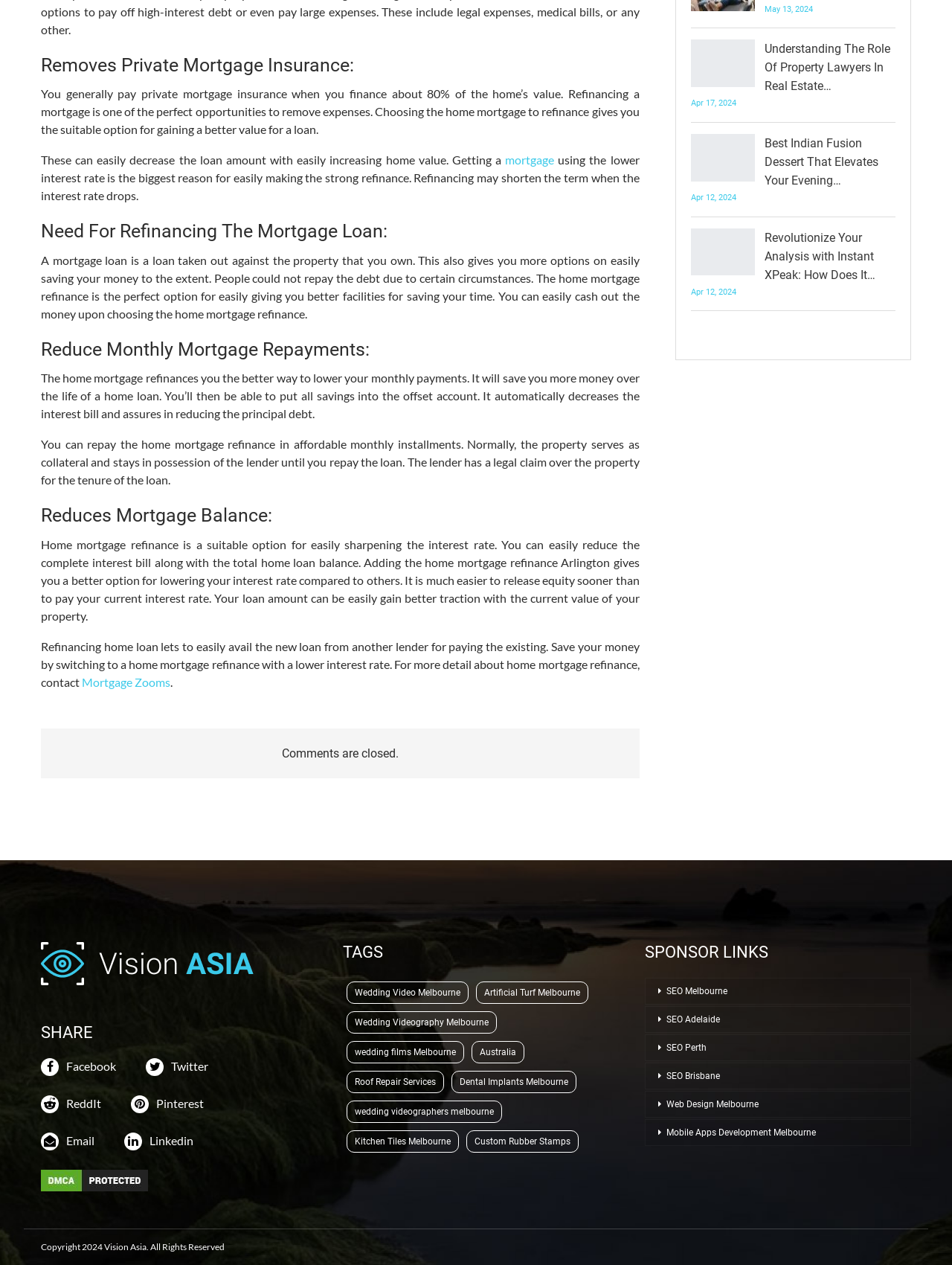Pinpoint the bounding box coordinates of the clickable area necessary to execute the following instruction: "Click on the 'MinTax' link". The coordinates should be given as four float numbers between 0 and 1, namely [left, top, right, bottom].

None